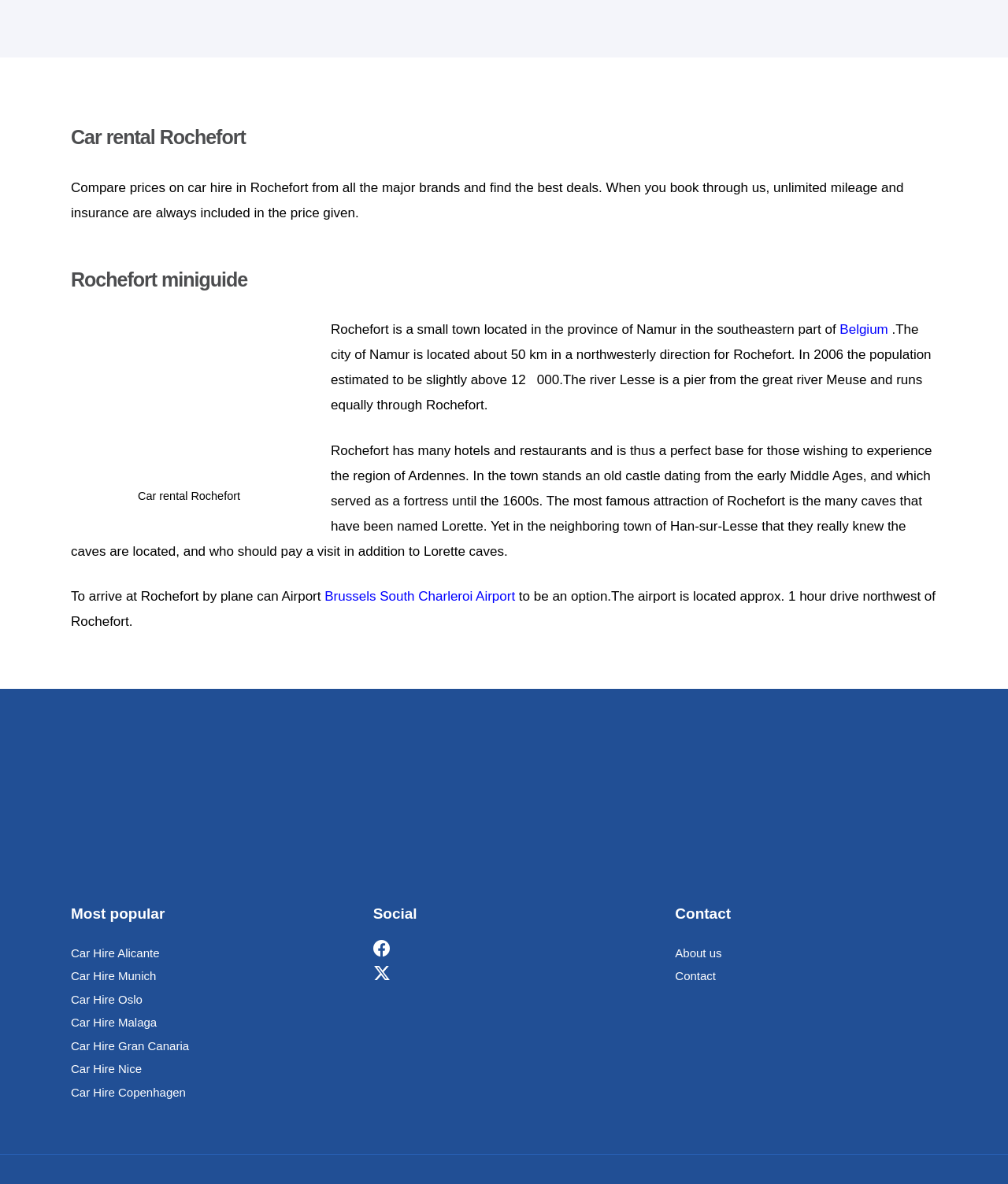What is the name of the river that runs through Rochefort?
Please give a detailed and elaborate answer to the question based on the image.

The webpage has a static text 'The river Lesse is a pier from the great river Meuse and runs equally through Rochefort.' which indicates that the river that runs through Rochefort is Lesse.